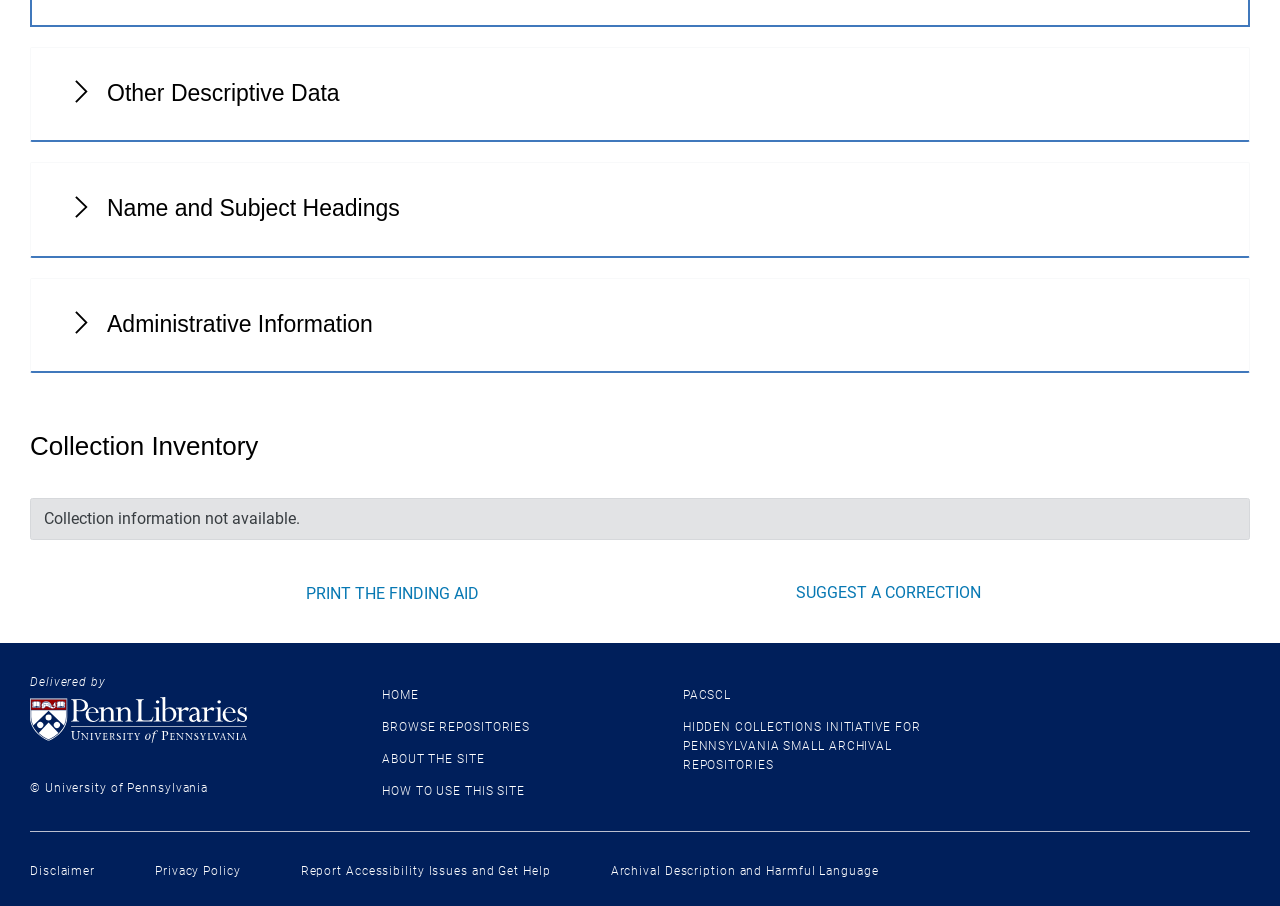What is the status of Collection Information?
Answer the question with a single word or phrase derived from the image.

Not available